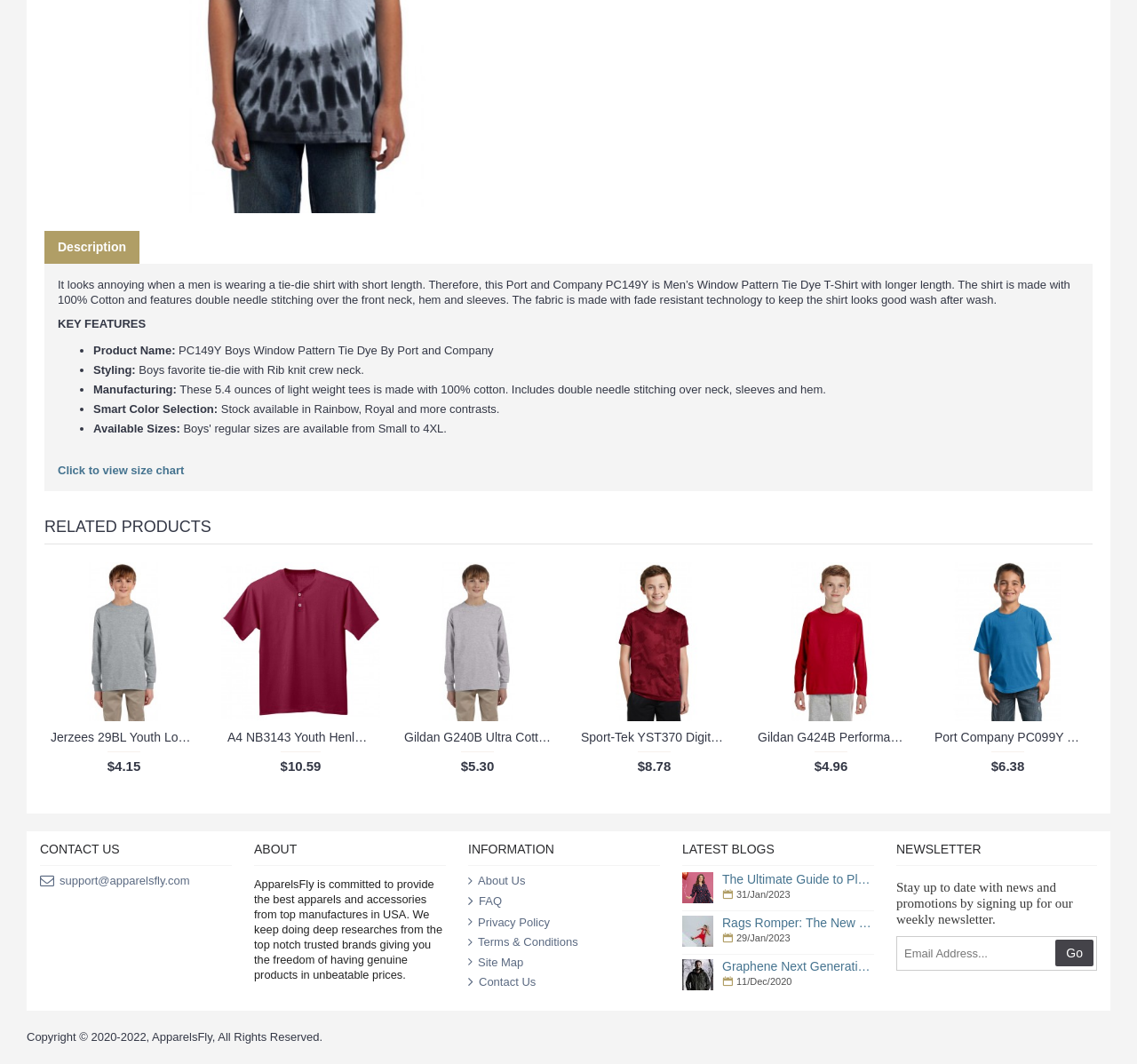Identify the bounding box of the HTML element described here: "Click to view size chart". Provide the coordinates as four float numbers between 0 and 1: [left, top, right, bottom].

[0.051, 0.436, 0.162, 0.448]